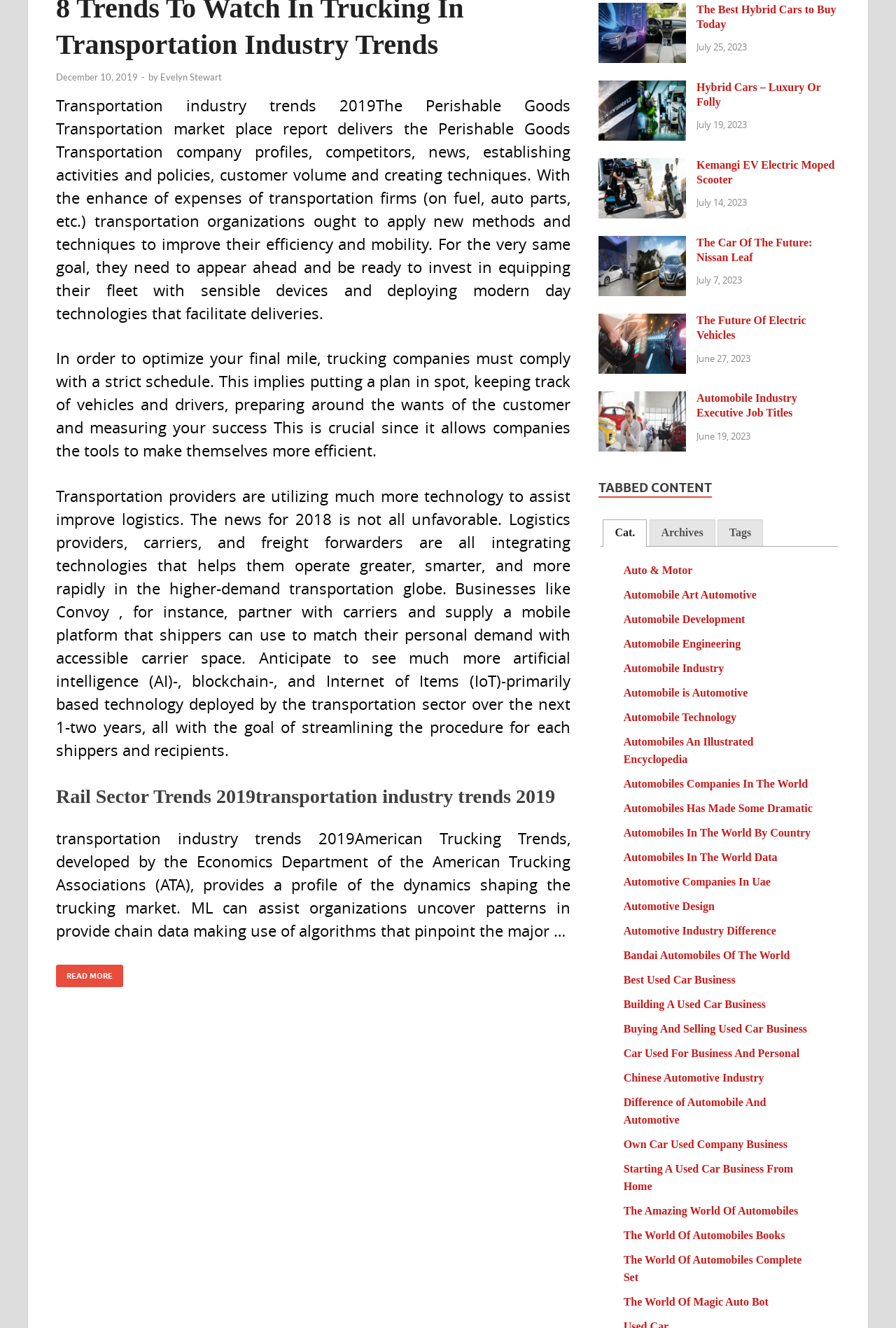How many tabs are there in the tabbed content section?
Based on the image, please offer an in-depth response to the question.

There are three tabs in the tabbed content section: 'Cat.', 'Archives', and 'Tags'. These tabs allow users to navigate to different sections of the website.